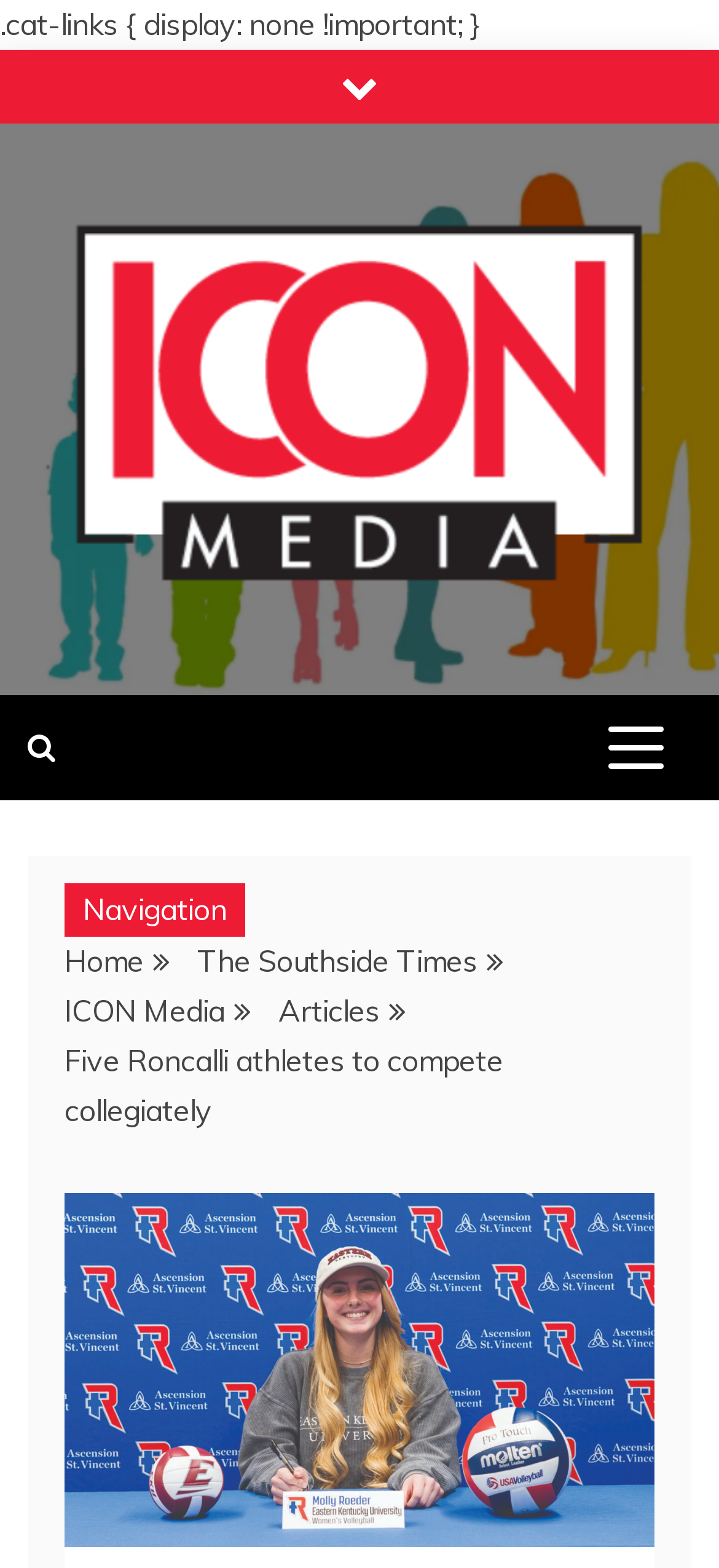Please identify the webpage's heading and generate its text content.

Five Roncalli athletes to compete collegiately